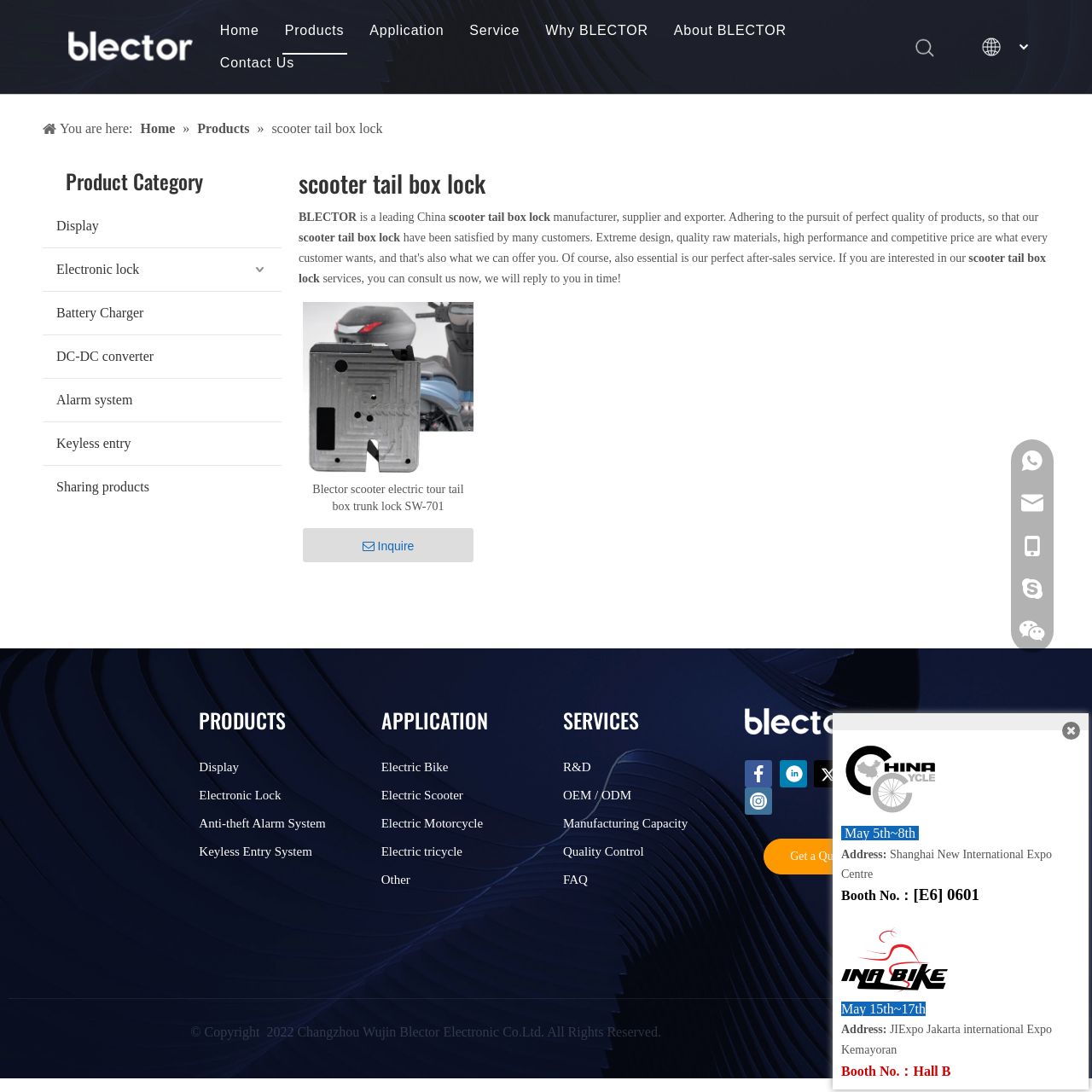Please give a succinct answer to the question in one word or phrase:
How many product links are there in the PRODUCTS section?

4